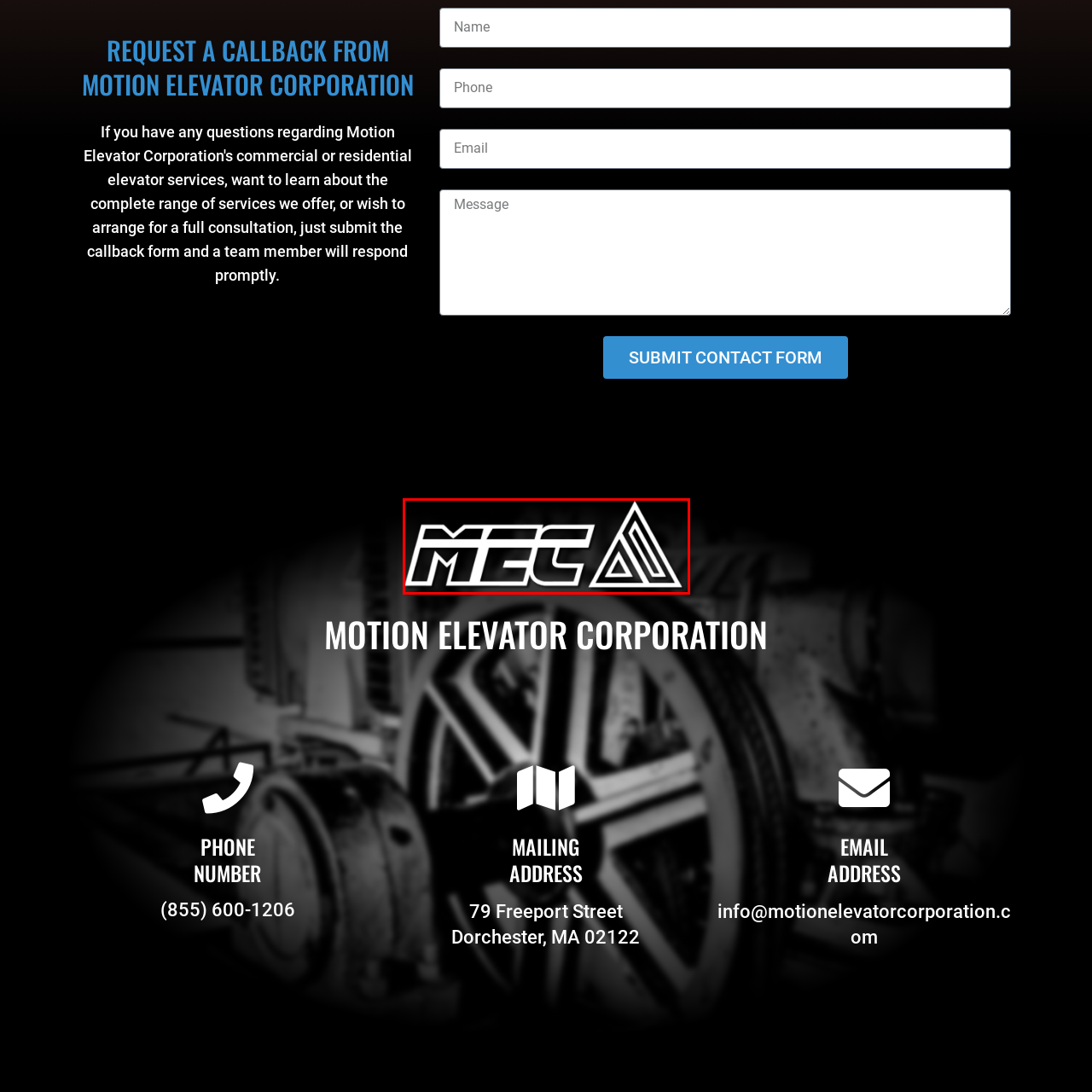Craft a detailed explanation of the image surrounded by the red outline.

The image features the logo of Motion Elevator Corporation (MEC), characterized by bold typography that spells out "MEC" in an angular, dynamic style. The design incorporates a triangular element that adds a modern touch, conveying innovation and precision. This logo is prominently displayed against a dark background, enhancing its visual impact and professional aesthetic. Motion Elevator Corporation is known for providing elevator solutions and services, making this logo a representation of their brand identity and commitment to quality in the industry.